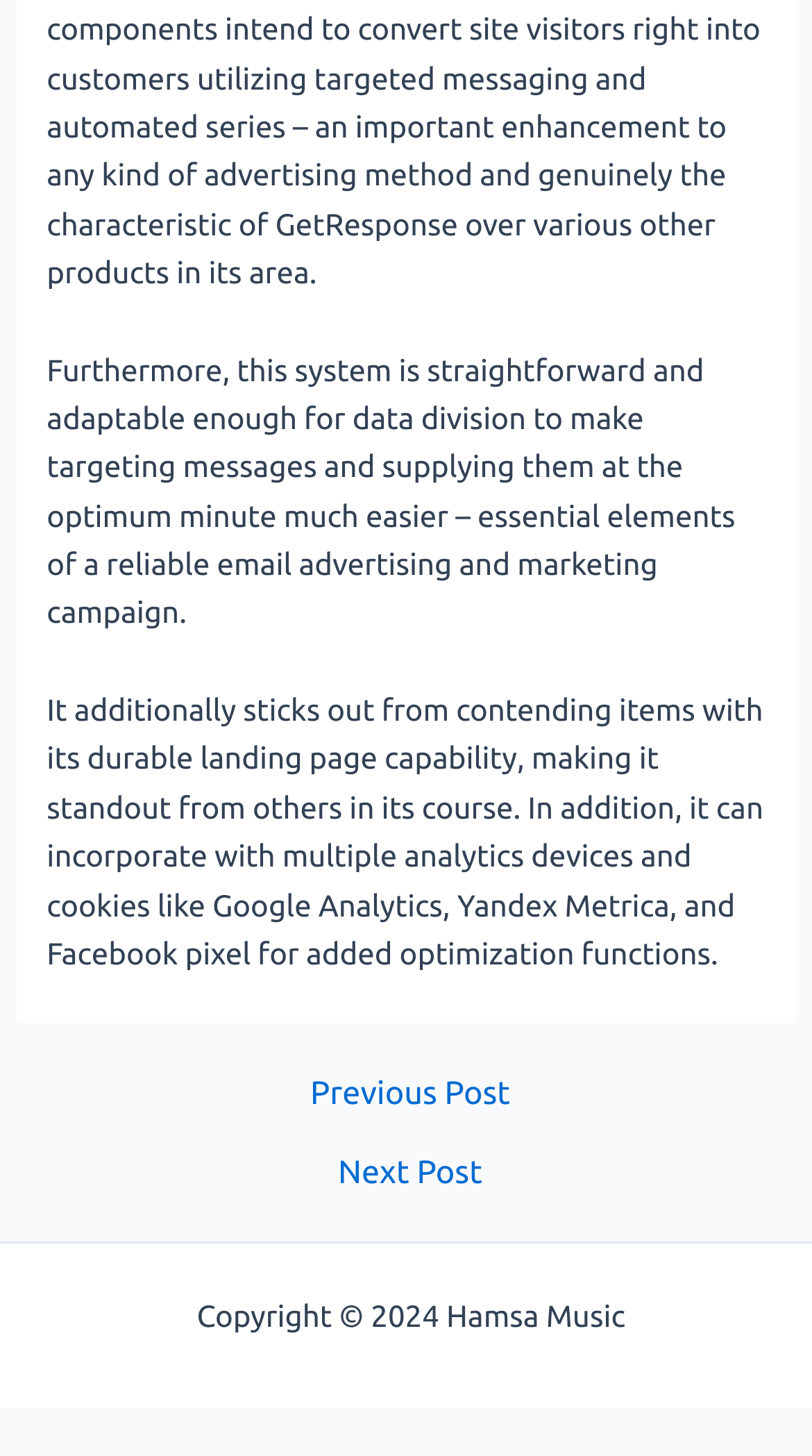Respond with a single word or phrase to the following question: What is the copyright year?

2024